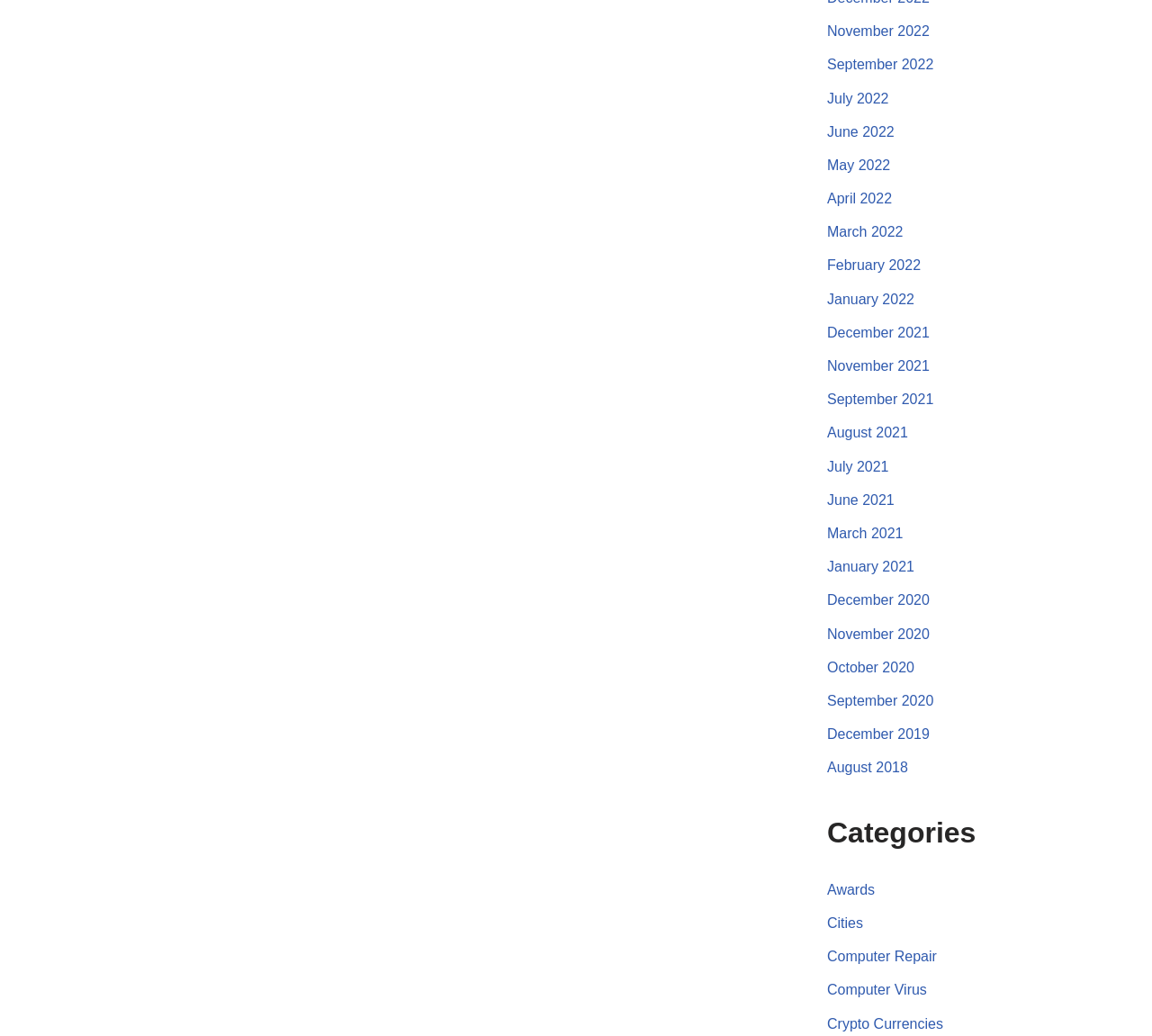What is the latest month listed on the webpage?
Please look at the screenshot and answer using one word or phrase.

November 2022